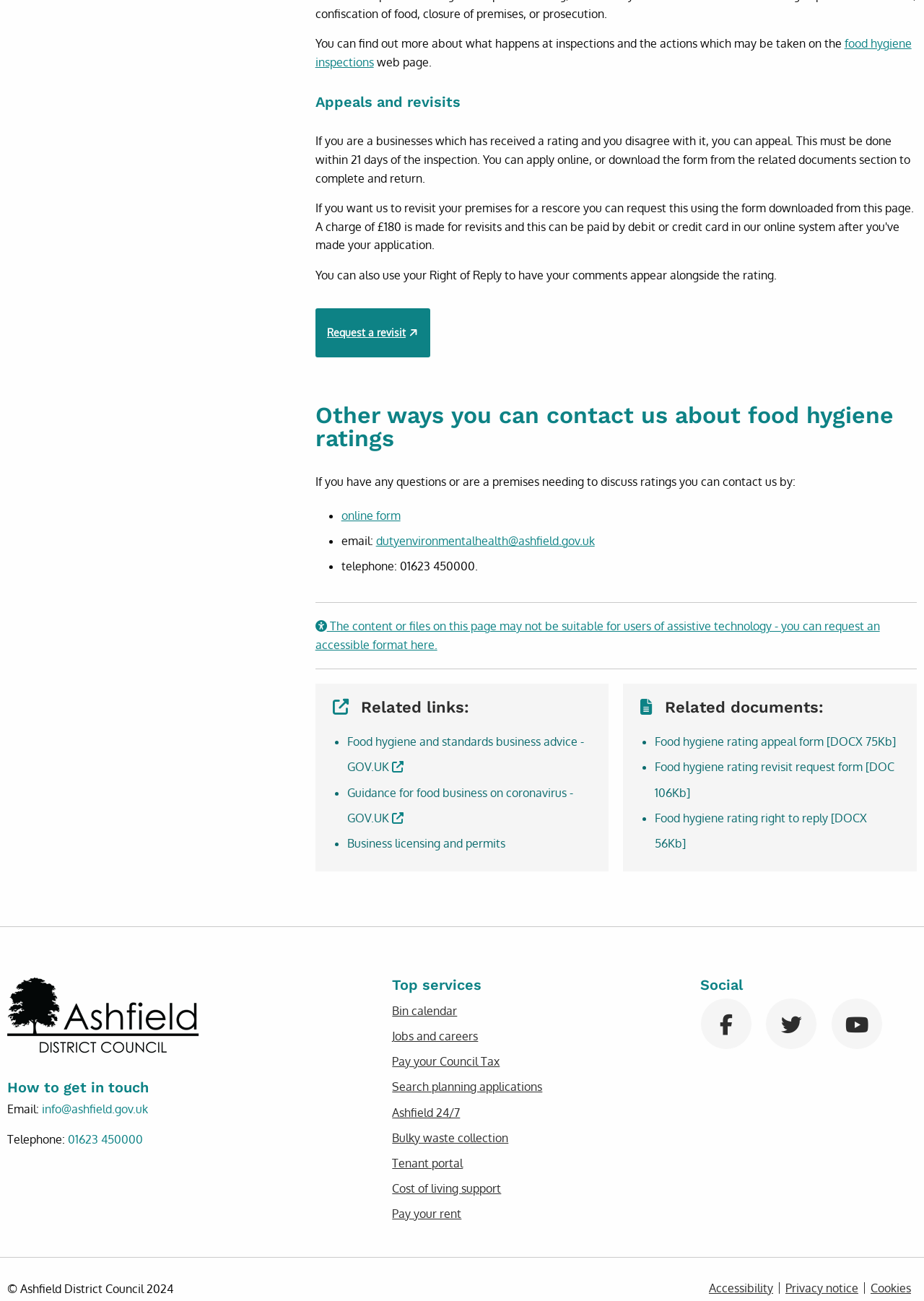Locate the bounding box coordinates of the clickable area to execute the instruction: "Visit Ashfield on Facebook". Provide the coordinates as four float numbers between 0 and 1, represented as [left, top, right, bottom].

[0.758, 0.781, 0.825, 0.792]